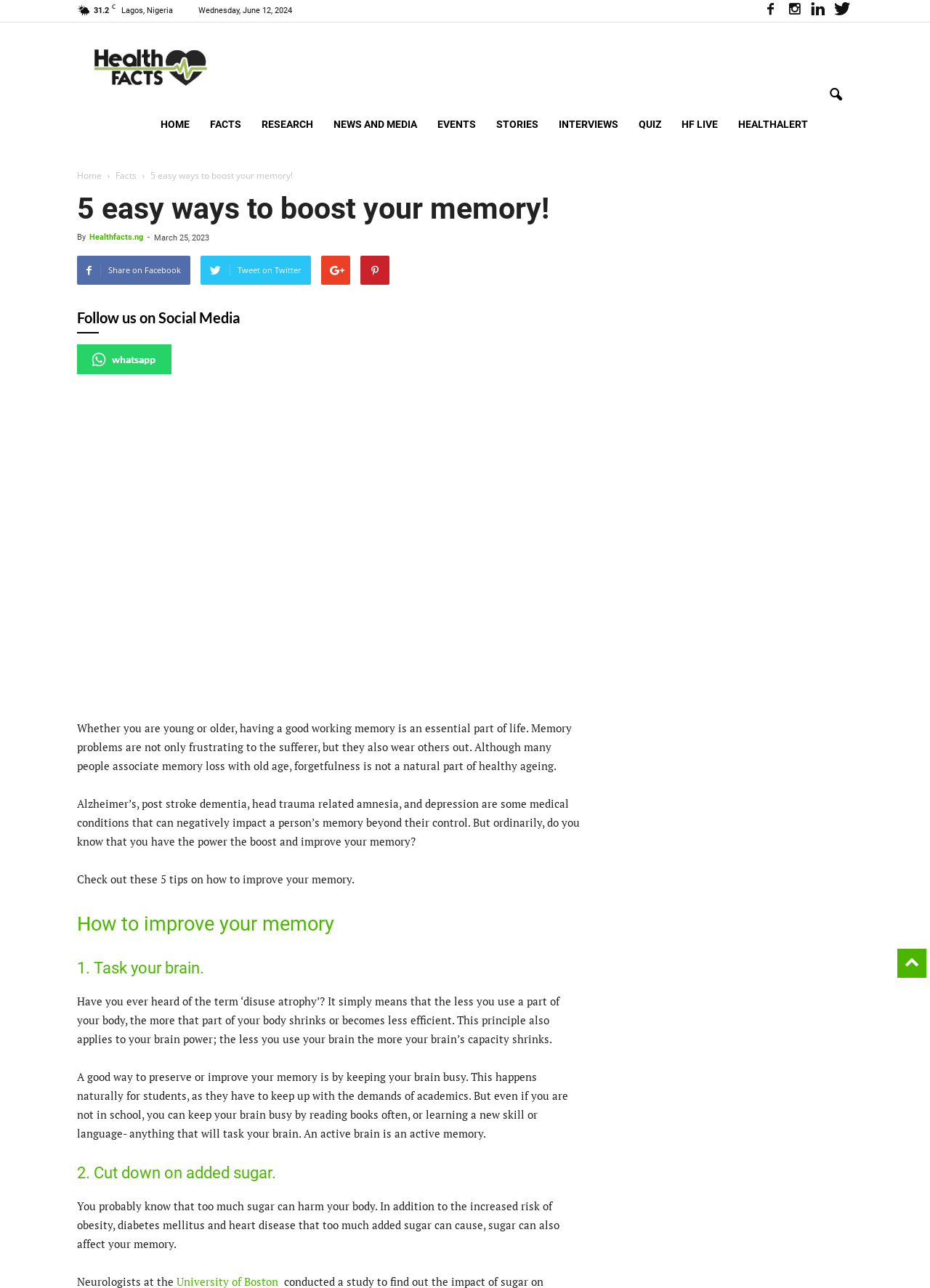Kindly provide the bounding box coordinates of the section you need to click on to fulfill the given instruction: "Click on the 'HOME' link".

[0.162, 0.074, 0.215, 0.119]